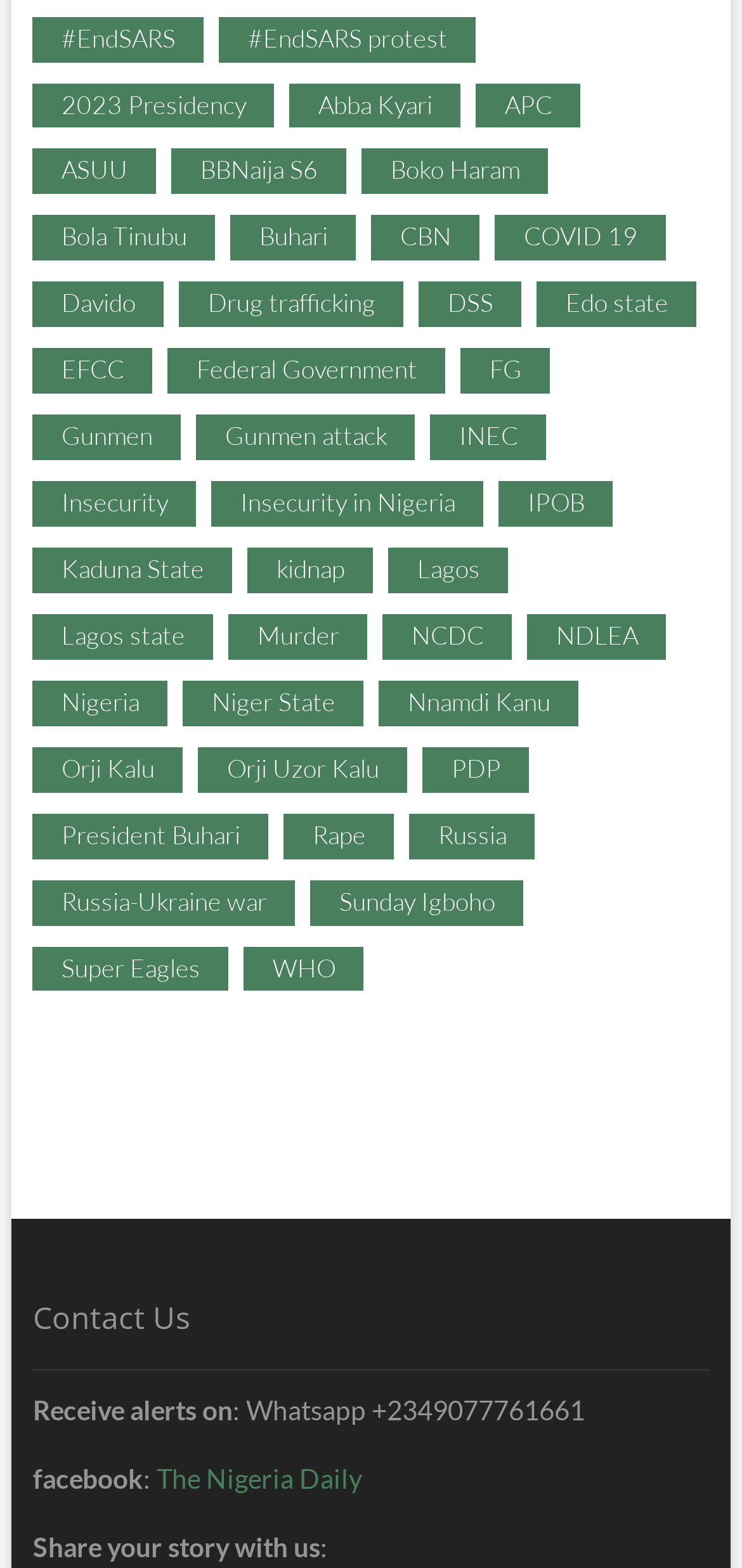Please mark the clickable region by giving the bounding box coordinates needed to complete this instruction: "Click on 'The Nigeria Daily' link".

[0.211, 0.933, 0.488, 0.954]